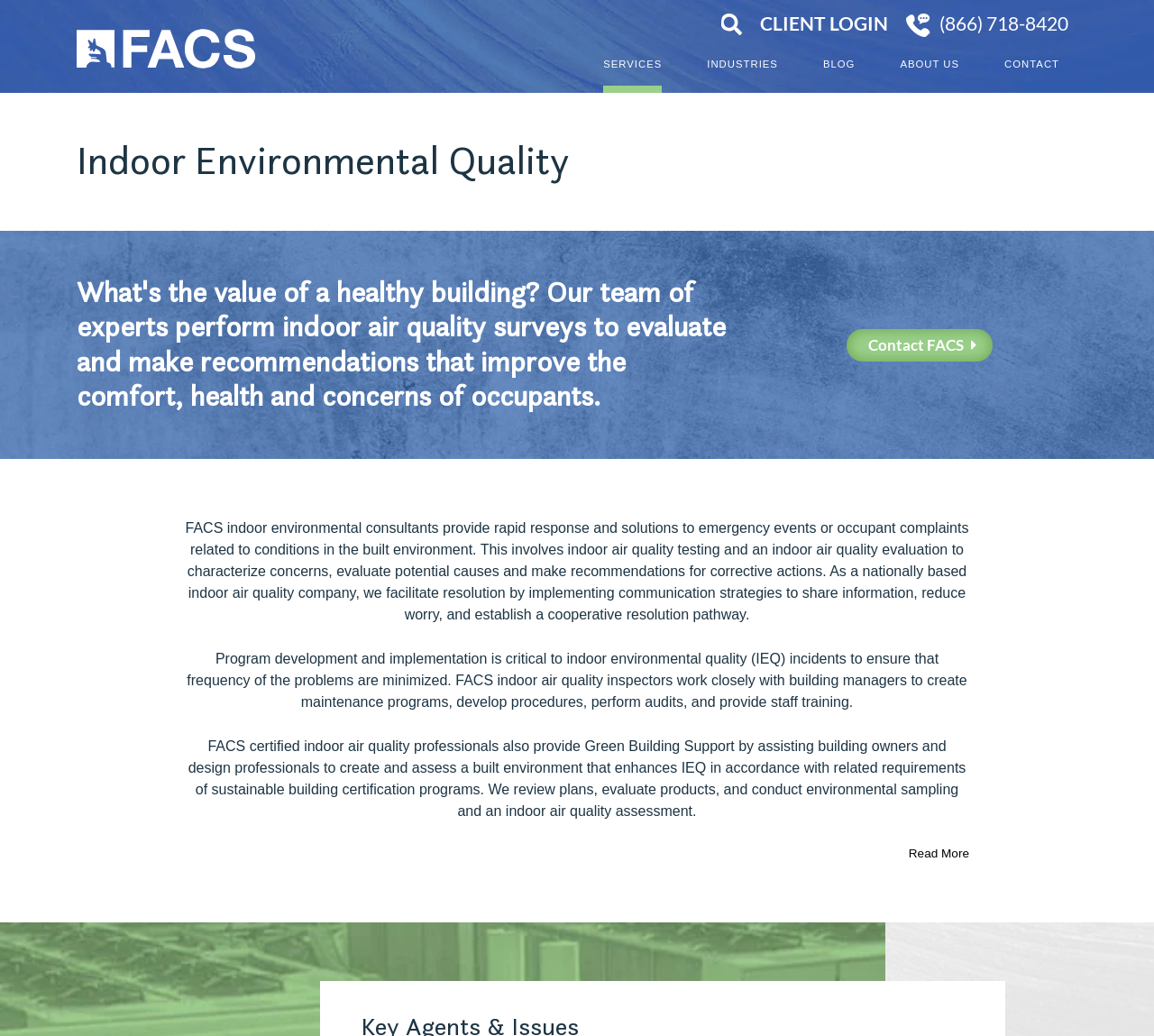Given the following UI element description: "Read More", find the bounding box coordinates in the webpage screenshot.

[0.16, 0.816, 0.84, 0.834]